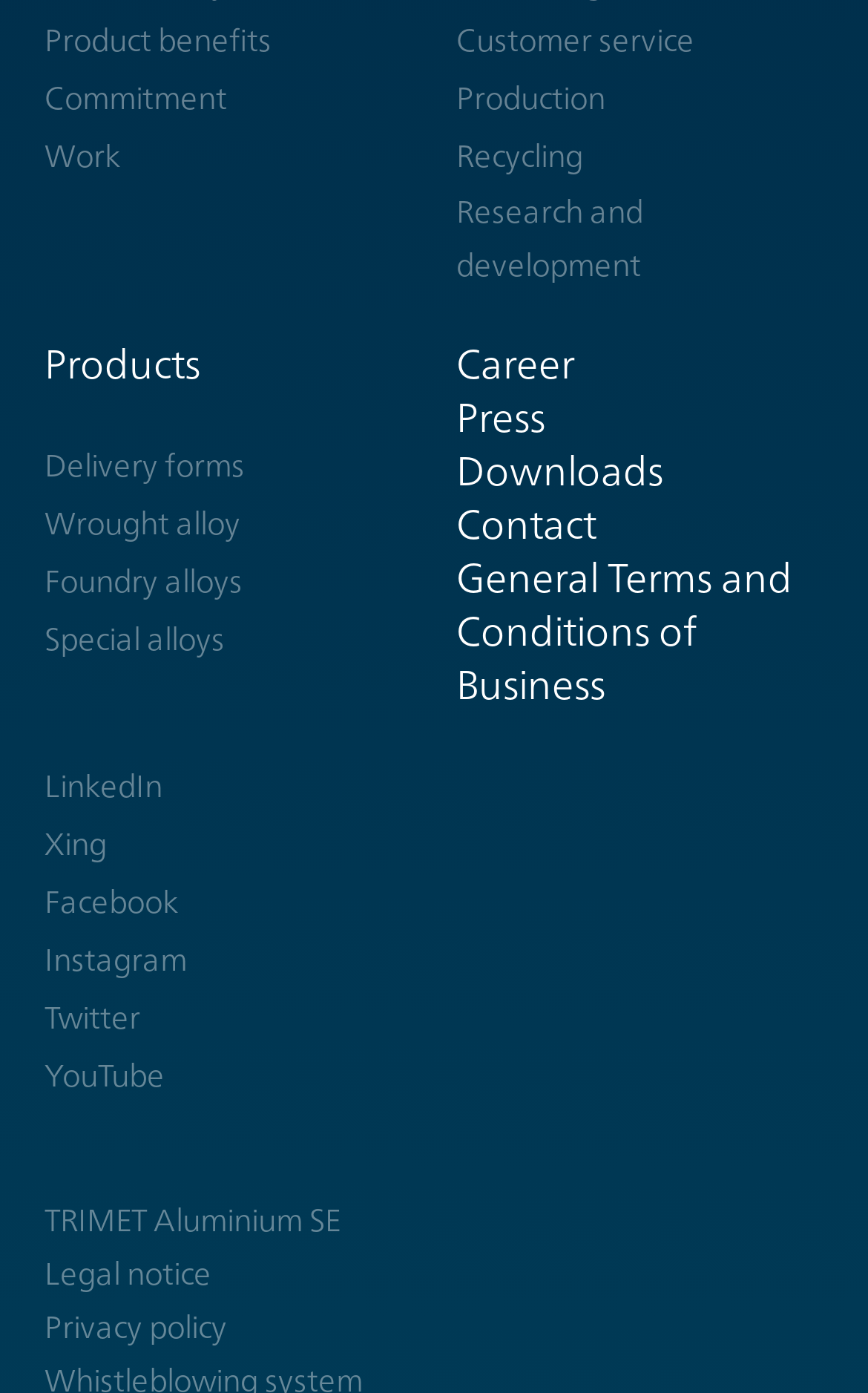Determine the bounding box for the UI element as described: "Editor". The coordinates should be represented as four float numbers between 0 and 1, formatted as [left, top, right, bottom].

None